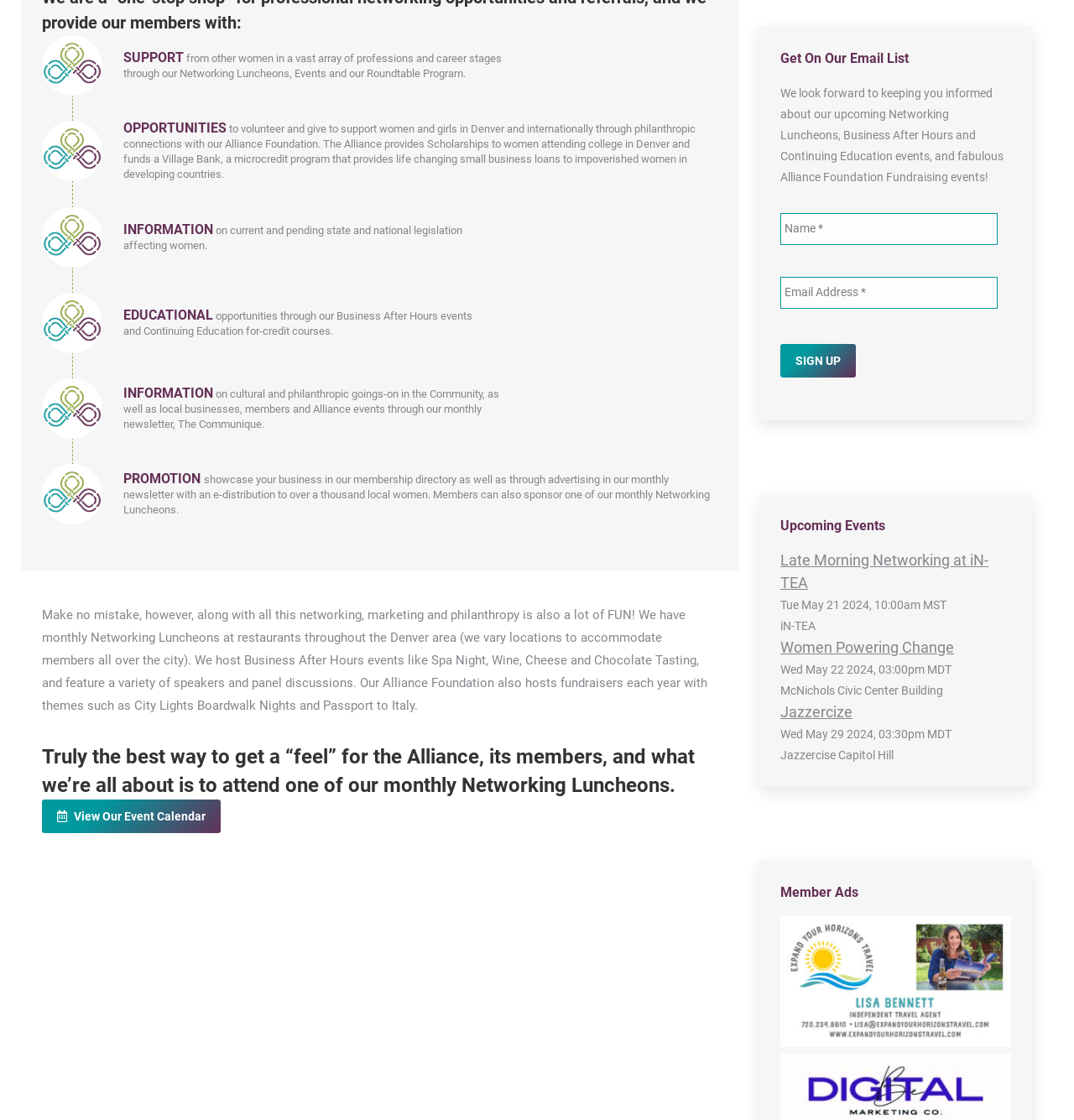Find the bounding box coordinates for the HTML element described in this sentence: "Go to Top". Provide the coordinates as four float numbers between 0 and 1, in the format [left, top, right, bottom].

[0.961, 0.442, 0.992, 0.472]